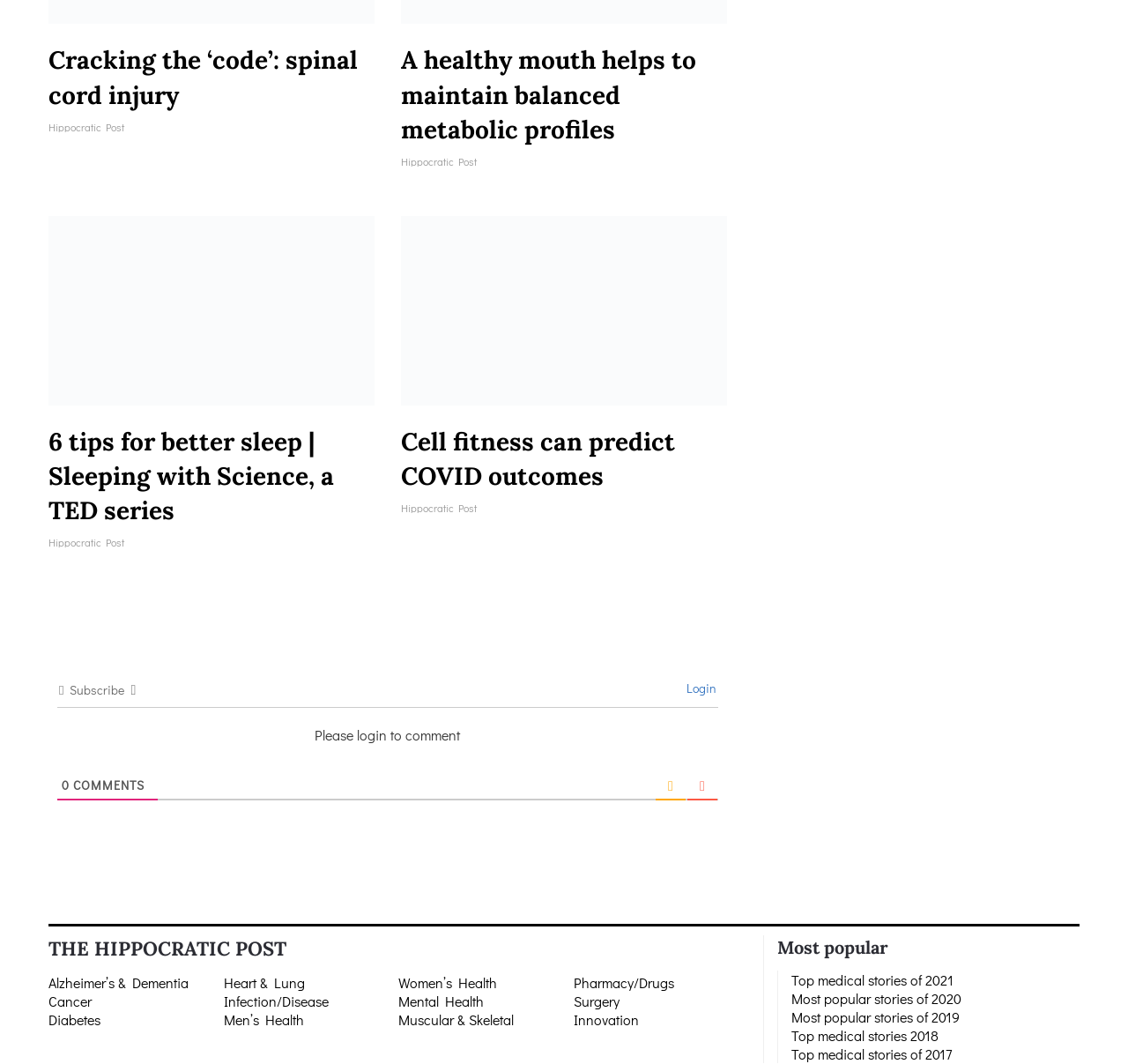Answer this question in one word or a short phrase: How many links are there in the second article?

2